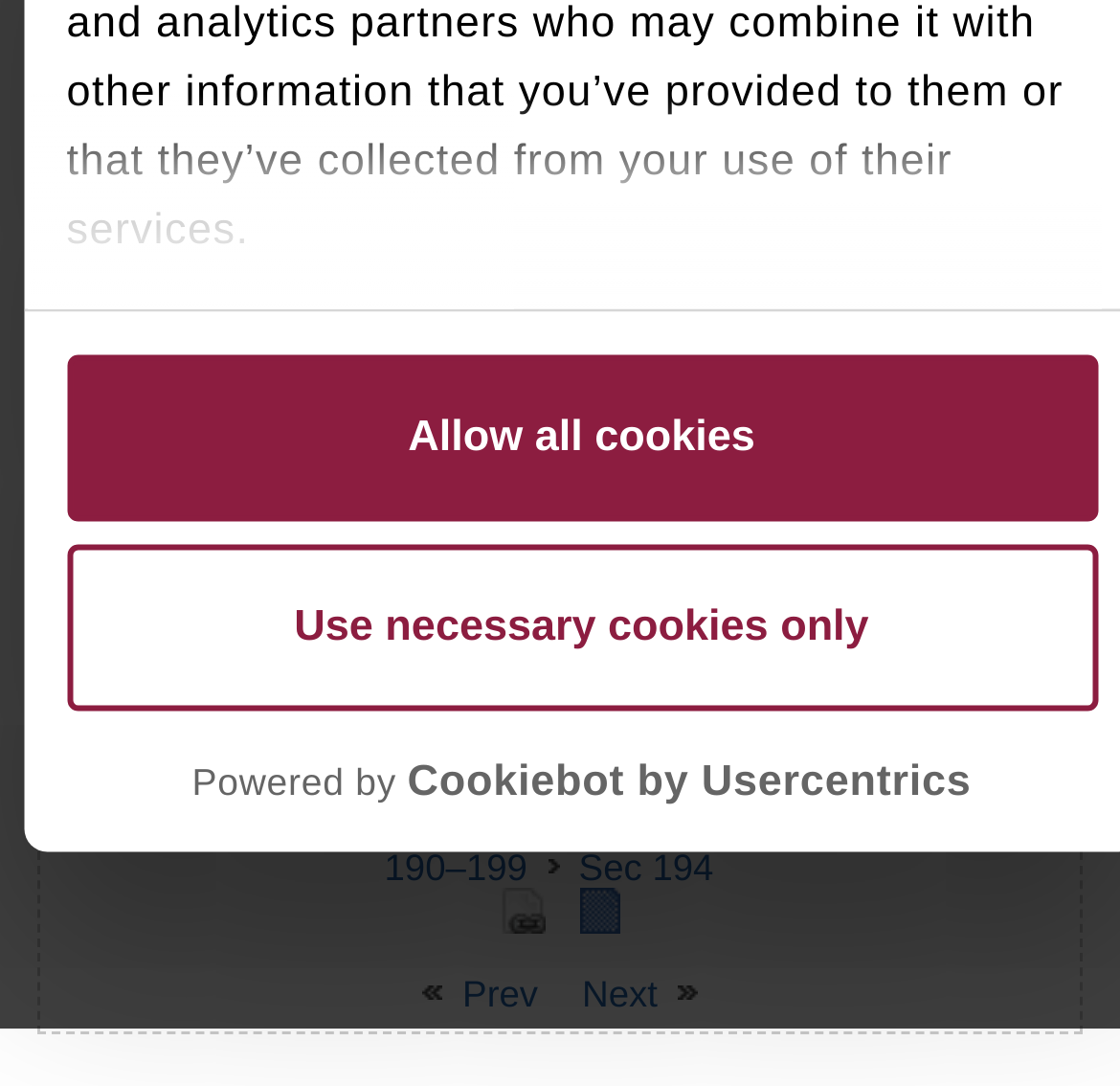Provide the bounding box coordinates of the HTML element described by the text: "X / Twitter". The coordinates should be in the format [left, top, right, bottom] with values between 0 and 1.

None